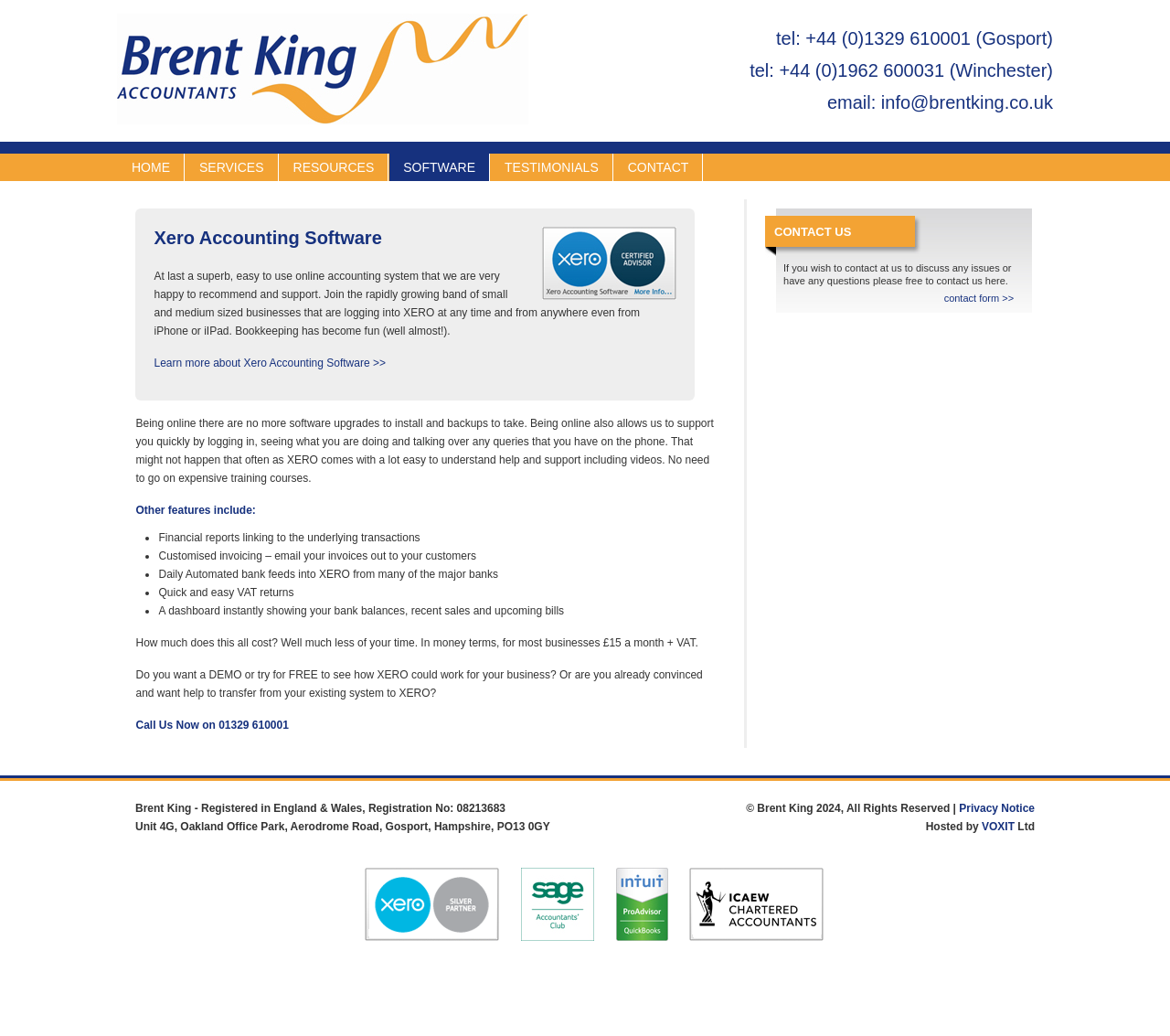Please locate the bounding box coordinates of the element that should be clicked to complete the given instruction: "Click the HOME link".

[0.101, 0.148, 0.158, 0.175]